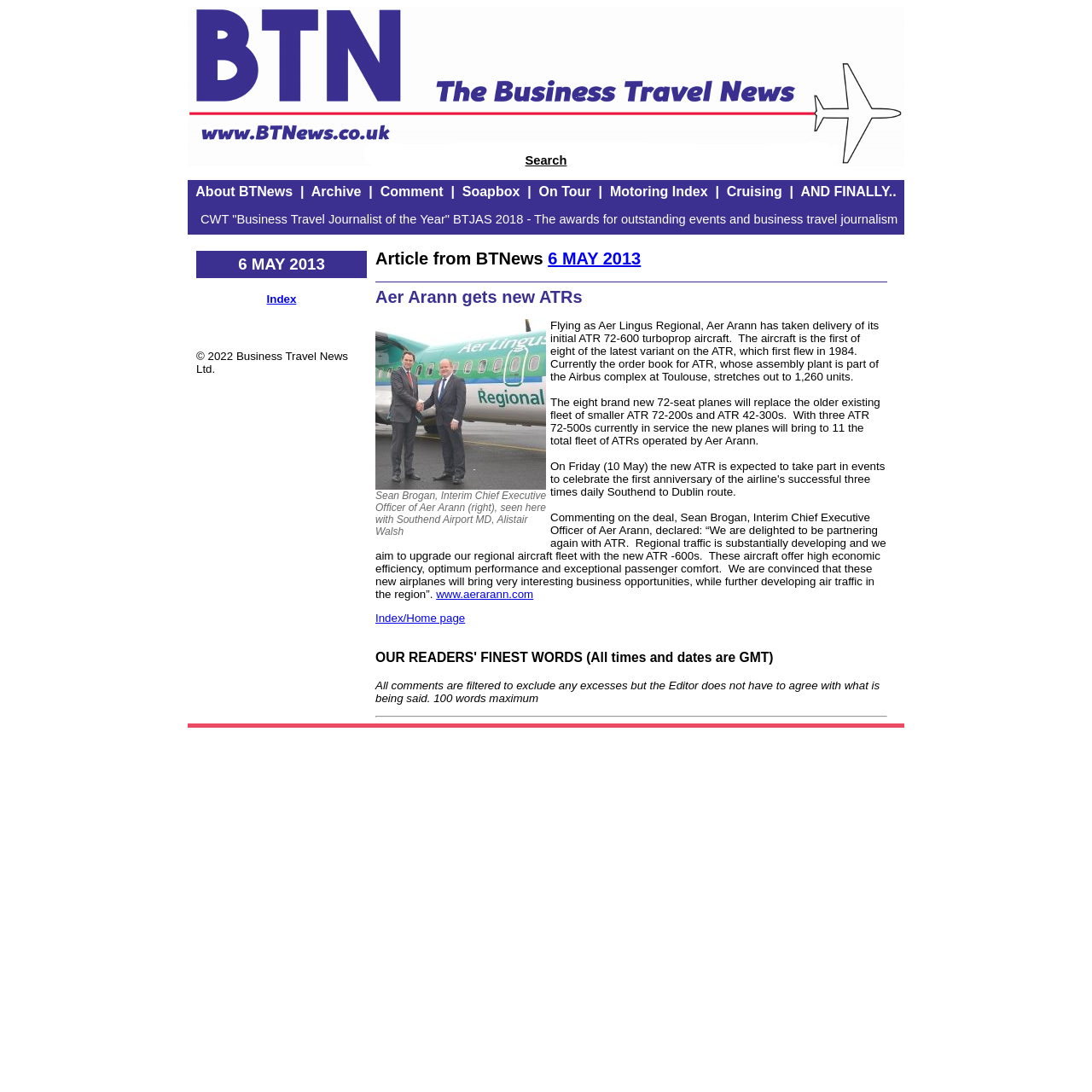Explain the features and main sections of the webpage comprehensively.

The webpage is about Business Travel News, with a prominent image at the top center of the page. Below the image, there is a row of links, including "Search", "About BTNews", "Archive", "Comment", "Soapbox", "On Tour", "Motoring Index", "Cruising", and "AND FINALLY..". These links are separated by vertical lines.

To the right of the image, there is a block of text that reads "CWT 'Business Travel Journalist of the Year' BTJAS 2018 - The awards for outstanding events and business travel journalism". Below this text, there is a date "6 MAY 2013" and a link to "Index".

The main content of the page is an article with the heading "Article from BTNews 6 MAY 2013". The article has a subheading "Aer Arann gets new ATRs" and features an image of an aircraft. The article text describes Aer Arann's new ATR 72-600 turboprop aircraft and its features. There are several paragraphs of text, including a quote from the Interim Chief Executive Officer of Aer Arann.

At the bottom of the page, there is a section with the heading "OUR READERS' FINEST WORDS (All times and dates are GMT)". This section has a note about comments being filtered and a maximum of 100 words. There is also a horizontal separator line below this section.

In the bottom left corner of the page, there is a copyright notice "© 2022 Business Travel News Ltd.".